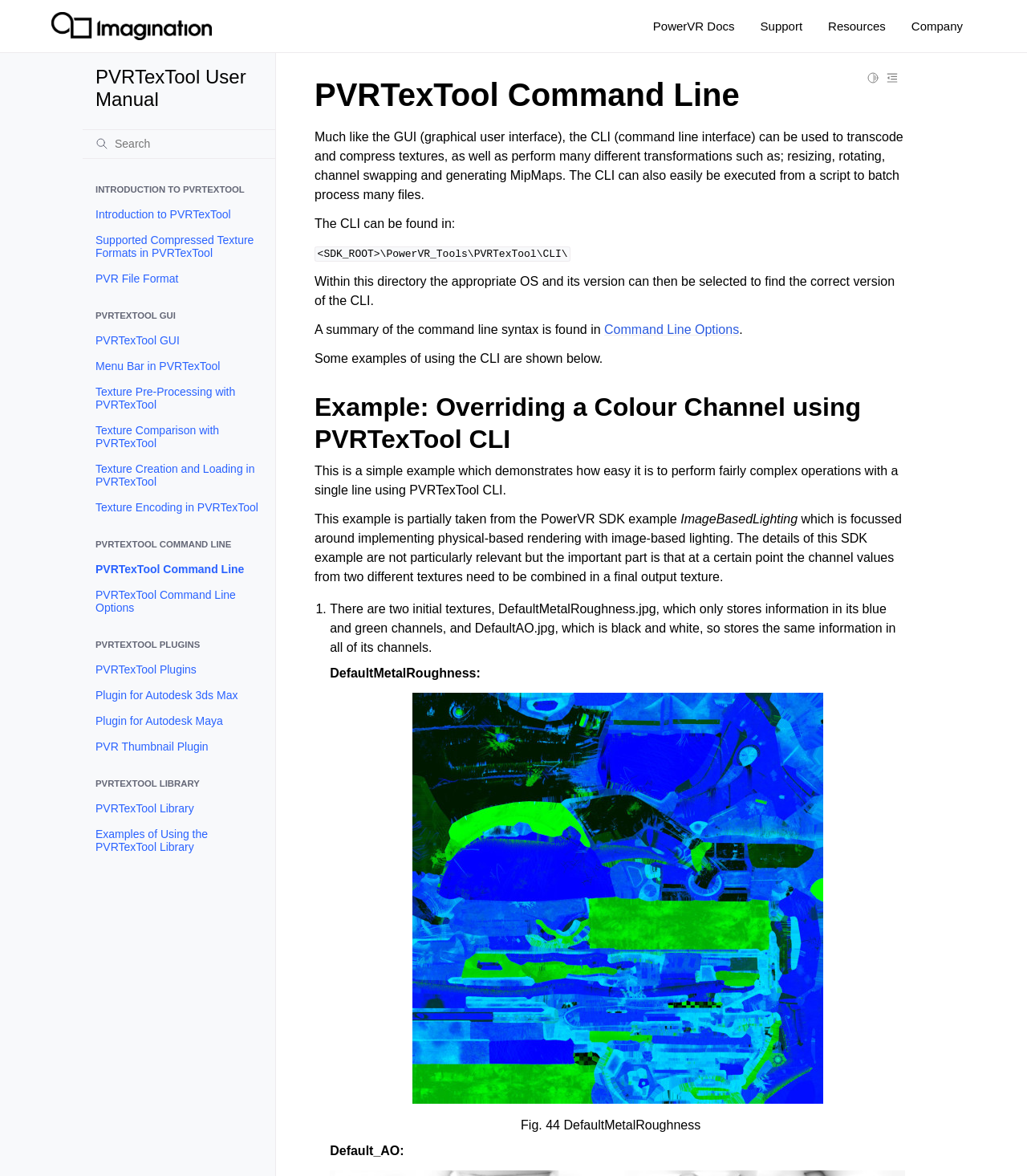Specify the bounding box coordinates of the area to click in order to execute this command: 'Search for PVRTexTool User Manual'. The coordinates should consist of four float numbers ranging from 0 to 1, and should be formatted as [left, top, right, bottom].

[0.08, 0.11, 0.268, 0.135]